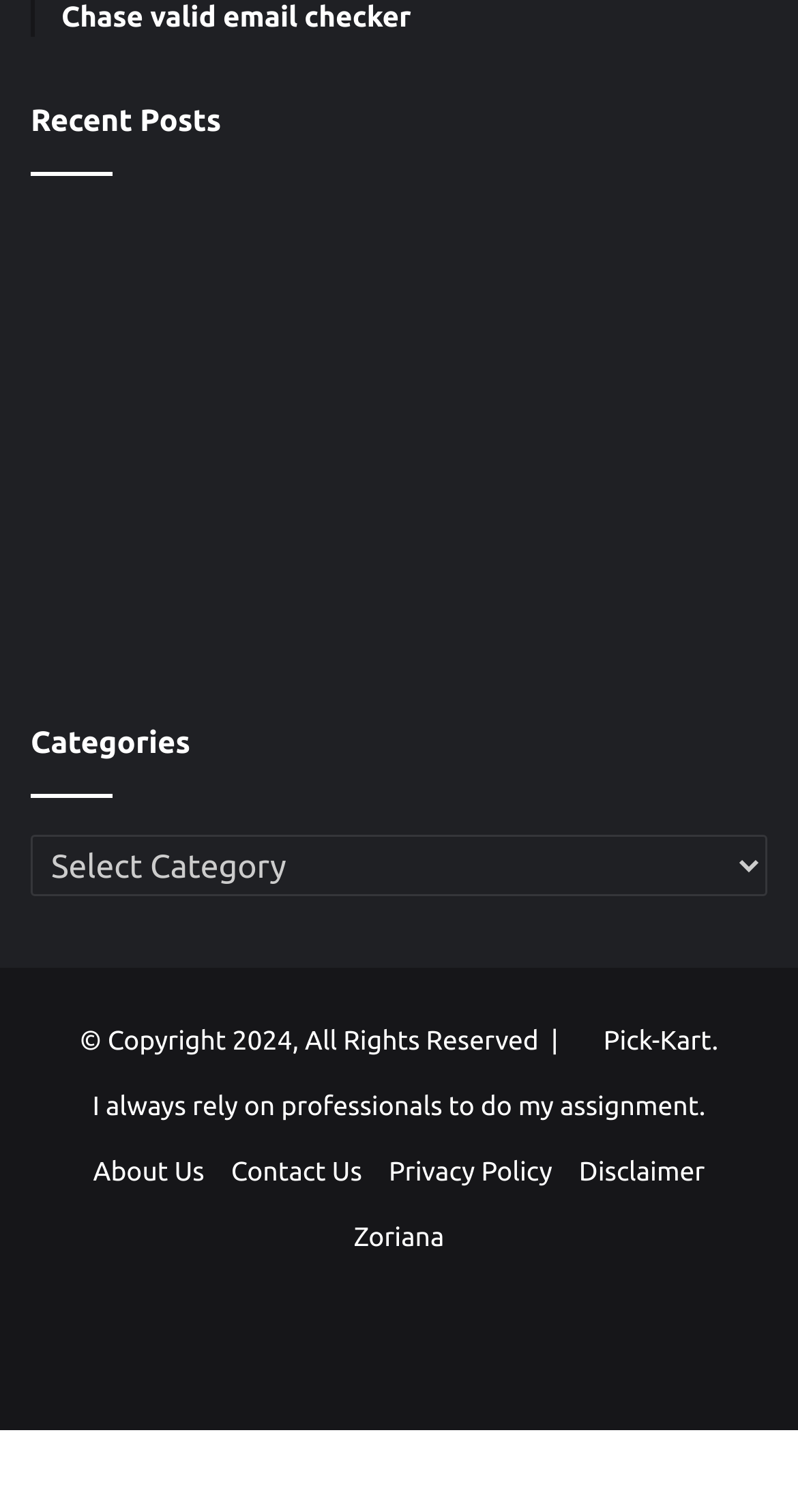Show the bounding box coordinates for the element that needs to be clicked to execute the following instruction: "Click on the 'Facebook' link". Provide the coordinates in the form of four float numbers between 0 and 1, i.e., [left, top, right, bottom].

[0.254, 0.854, 0.377, 0.919]